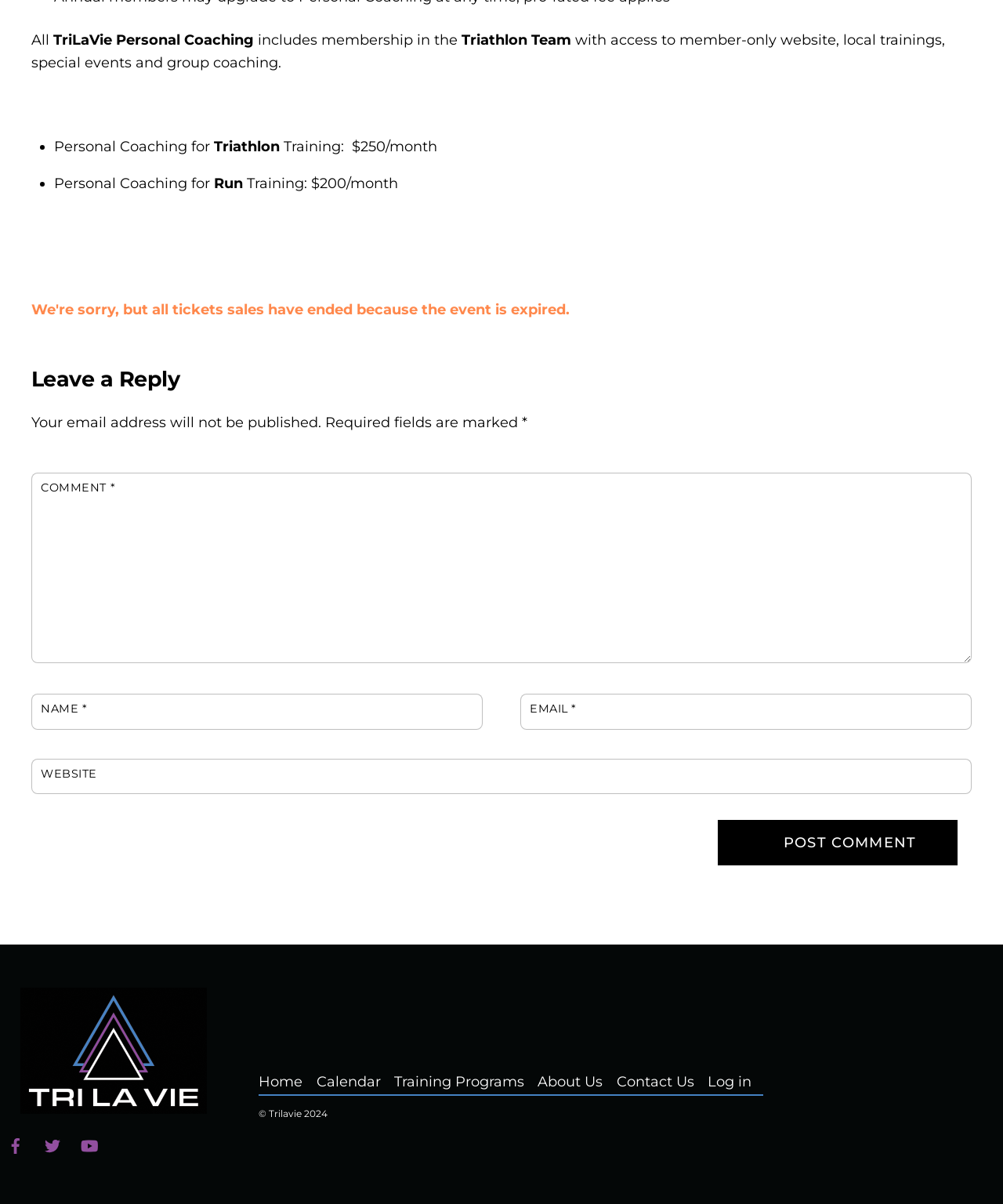What is the purpose of the comment section?
Answer the question with a single word or phrase by looking at the picture.

To leave a reply